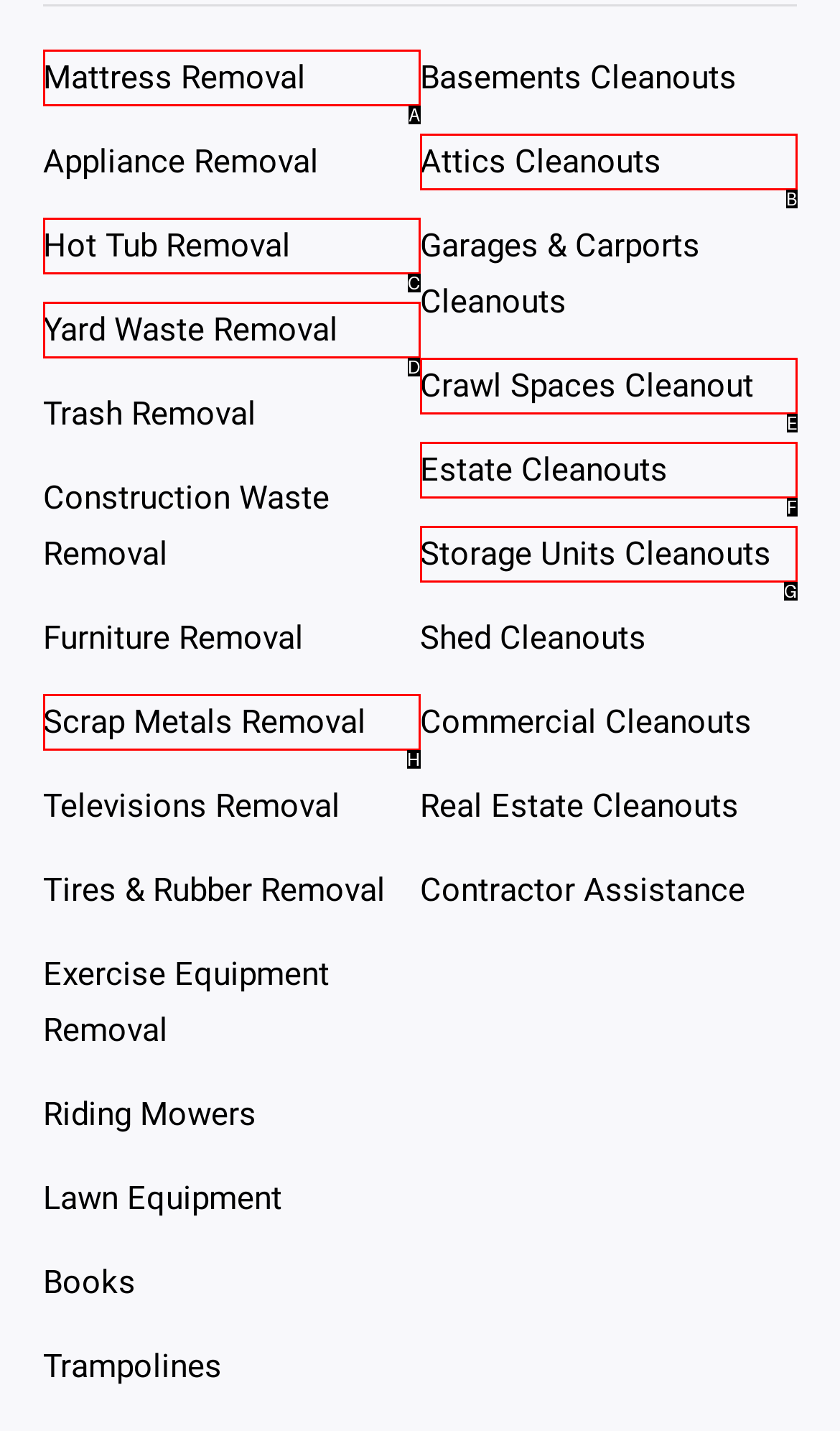Given the instruction: Visit the 'Sports' category, which HTML element should you click on?
Answer with the letter that corresponds to the correct option from the choices available.

None